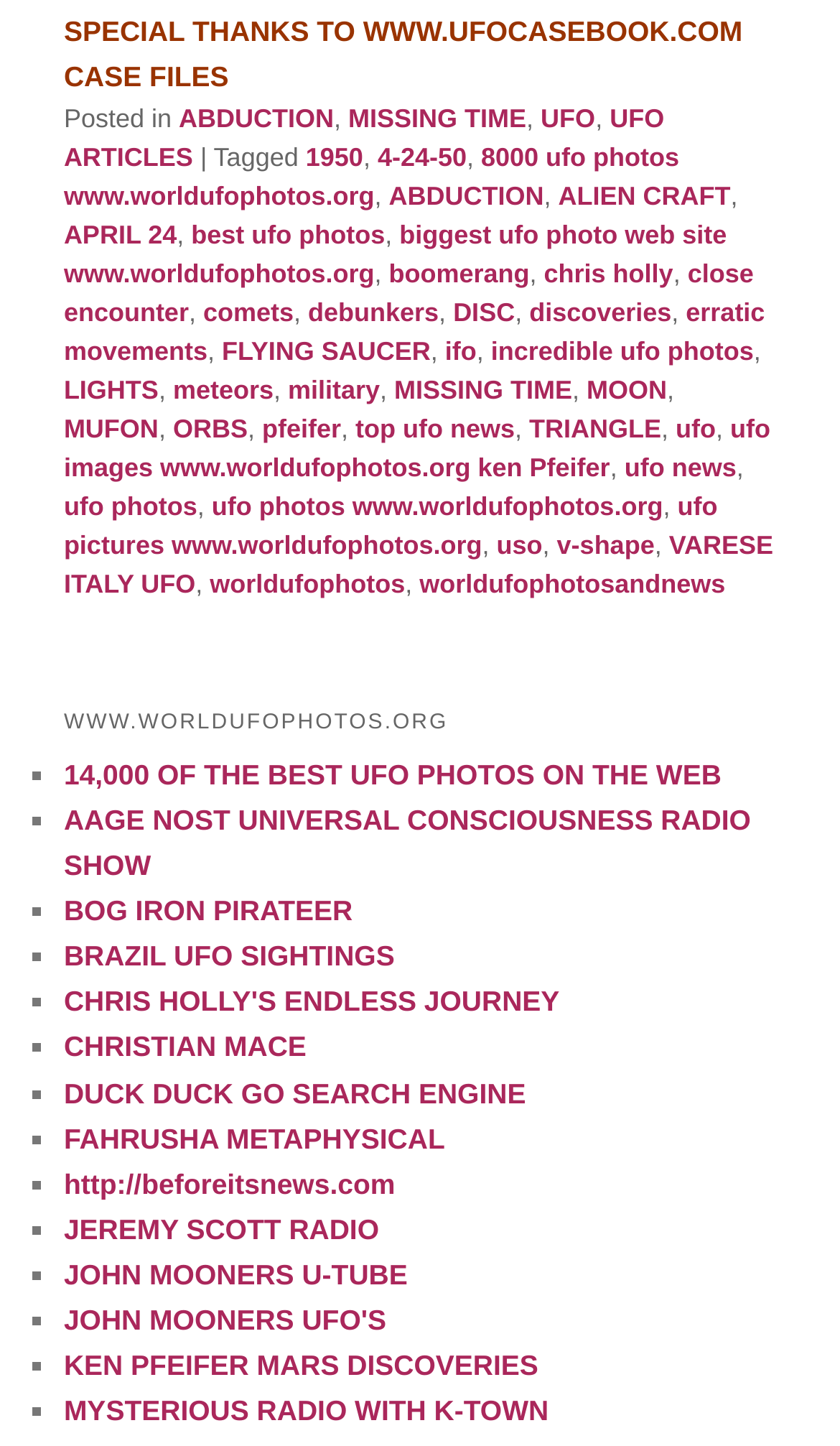Provide a short answer using a single word or phrase for the following question: 
What is the name of the radio show hosted by AAGE NOST?

UNIVERSAL CONSCIOUSNESS RADIO SHOW